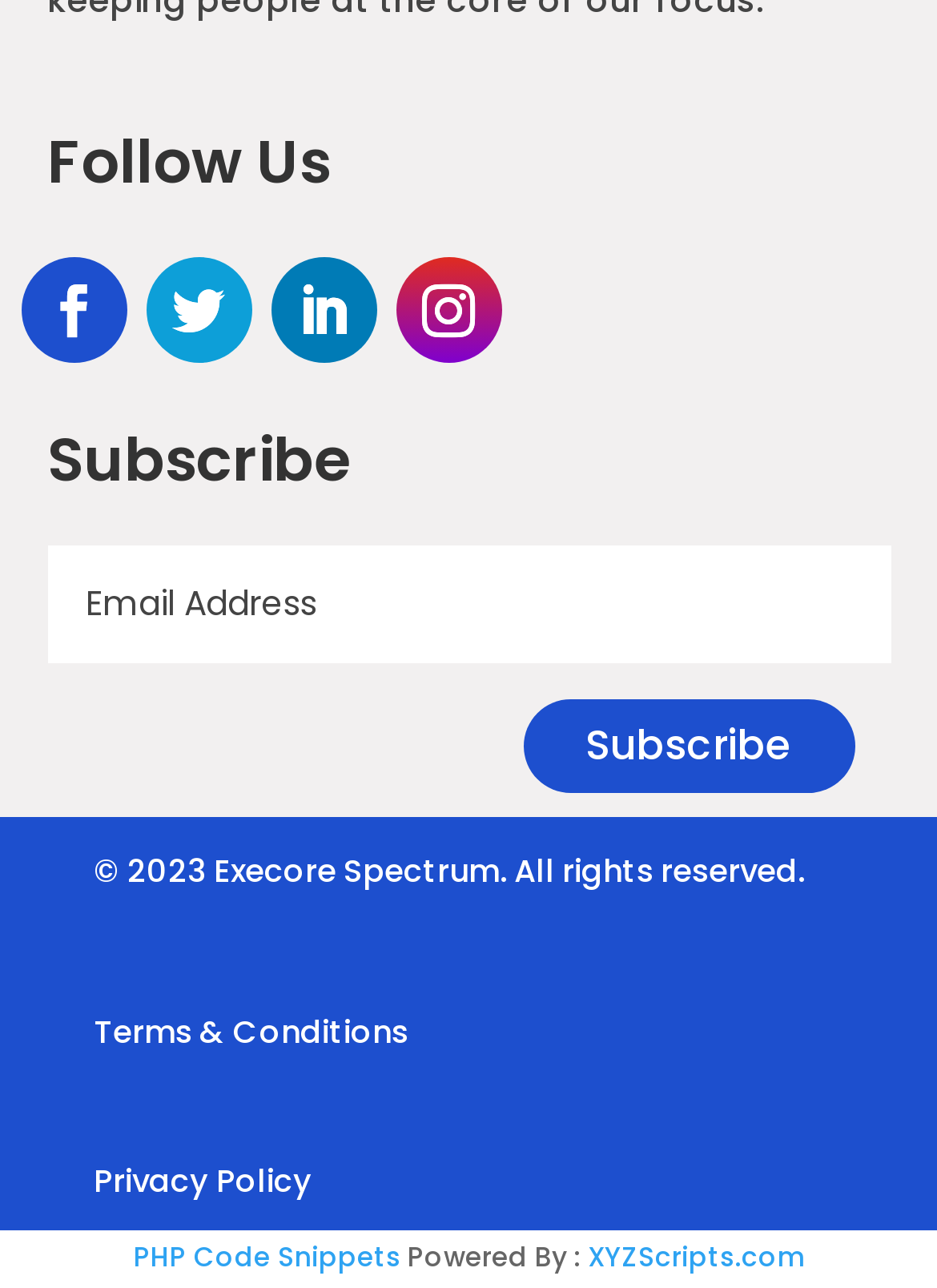Given the element description PHP Code Snippets, identify the bounding box coordinates for the UI element on the webpage screenshot. The format should be (top-left x, top-left y, bottom-right x, bottom-right y), with values between 0 and 1.

[0.142, 0.961, 0.427, 0.991]